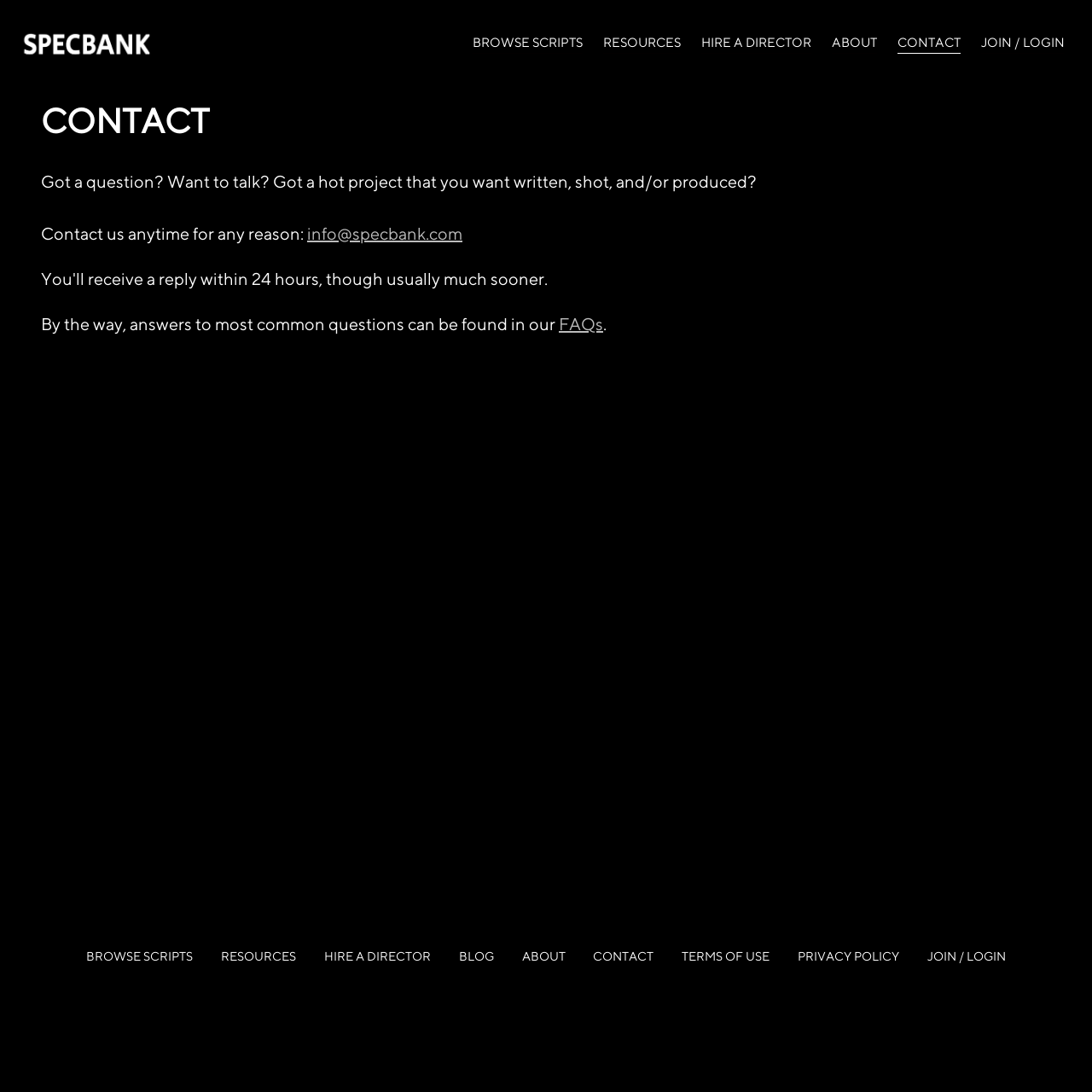Give a succinct answer to this question in a single word or phrase: 
What is the email address to contact?

info@specbank.com